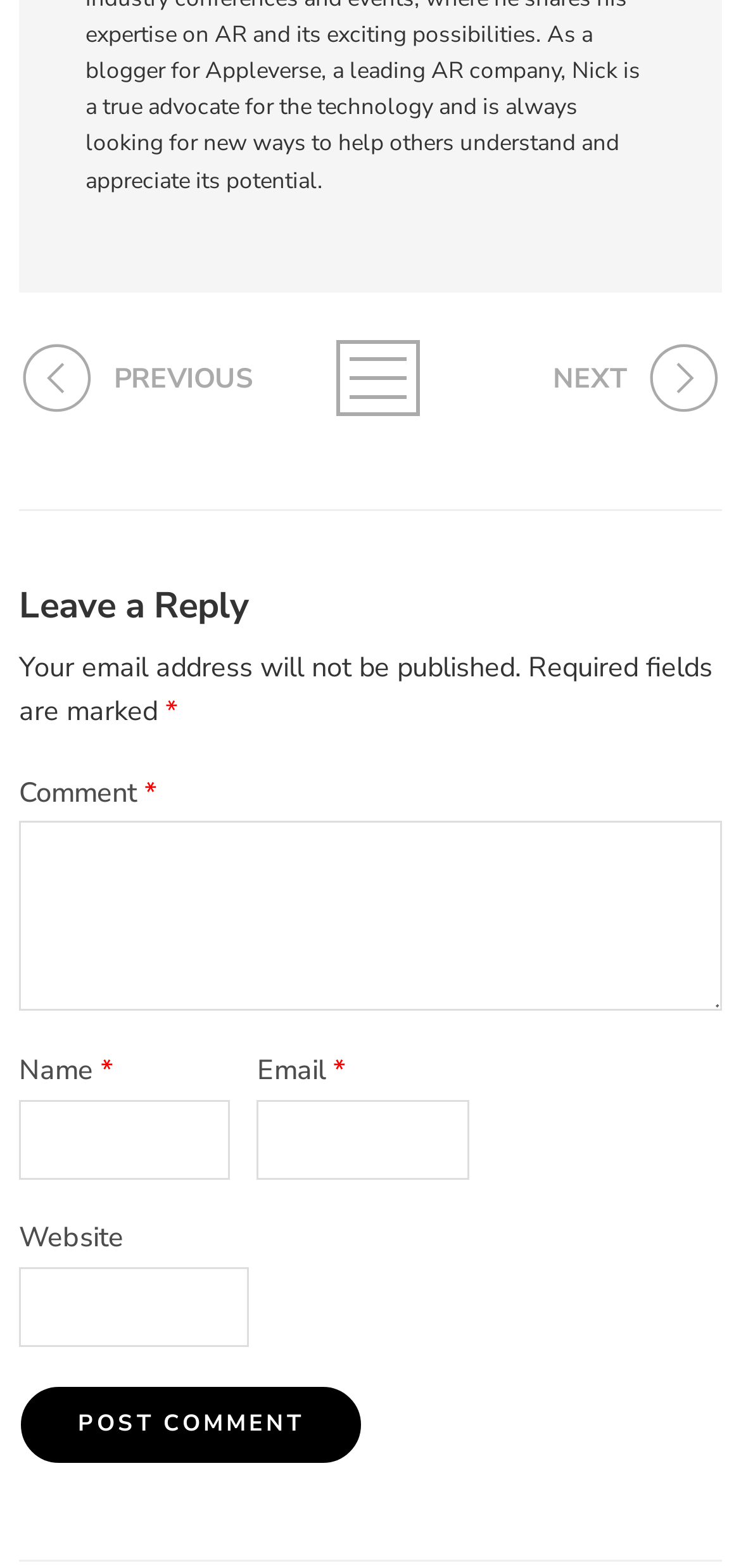Respond with a single word or phrase to the following question: How many required fields are there in the comment form?

Three